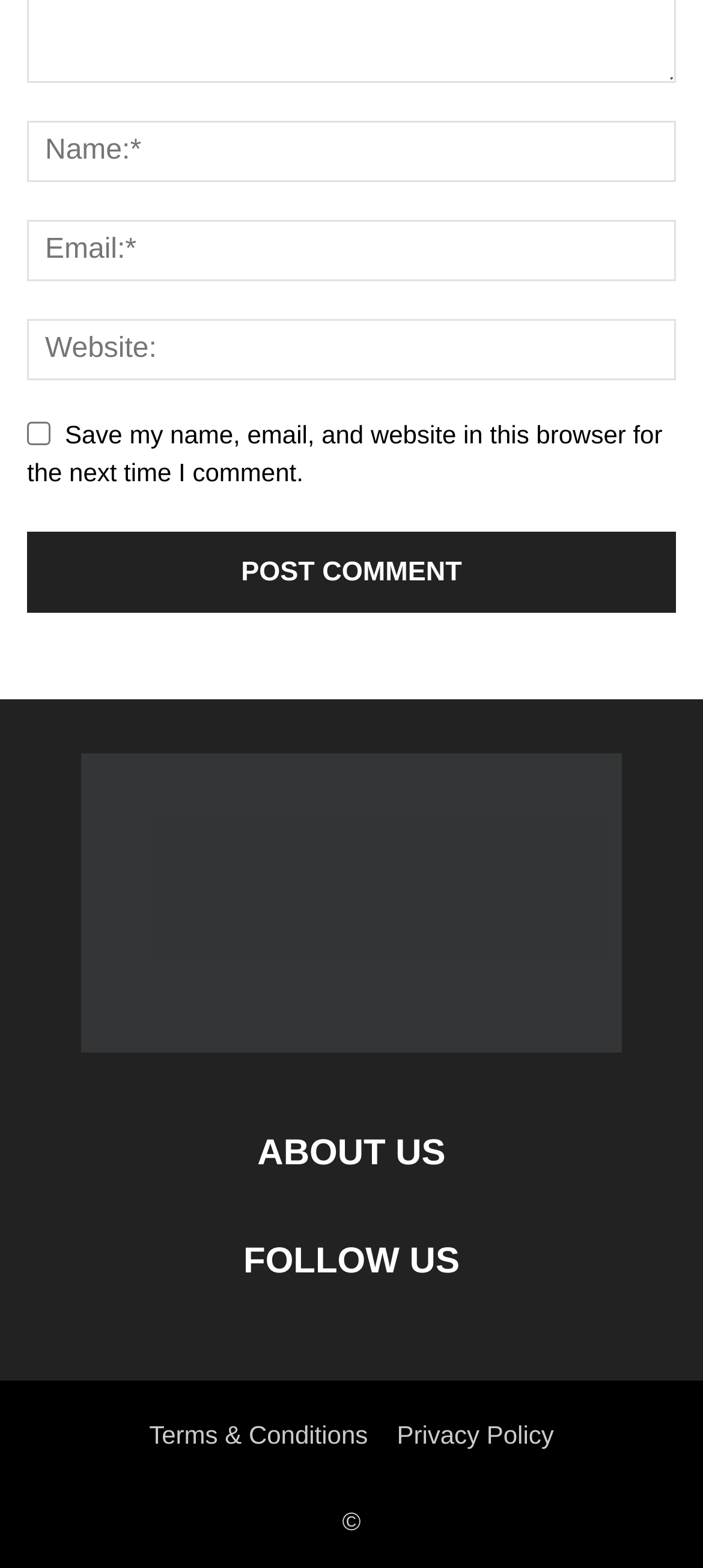What are the available links at the bottom?
Could you give a comprehensive explanation in response to this question?

At the bottom of the webpage, there are two links, 'Terms & Conditions' and 'Privacy Policy', which are likely important legal documents related to the website's usage.